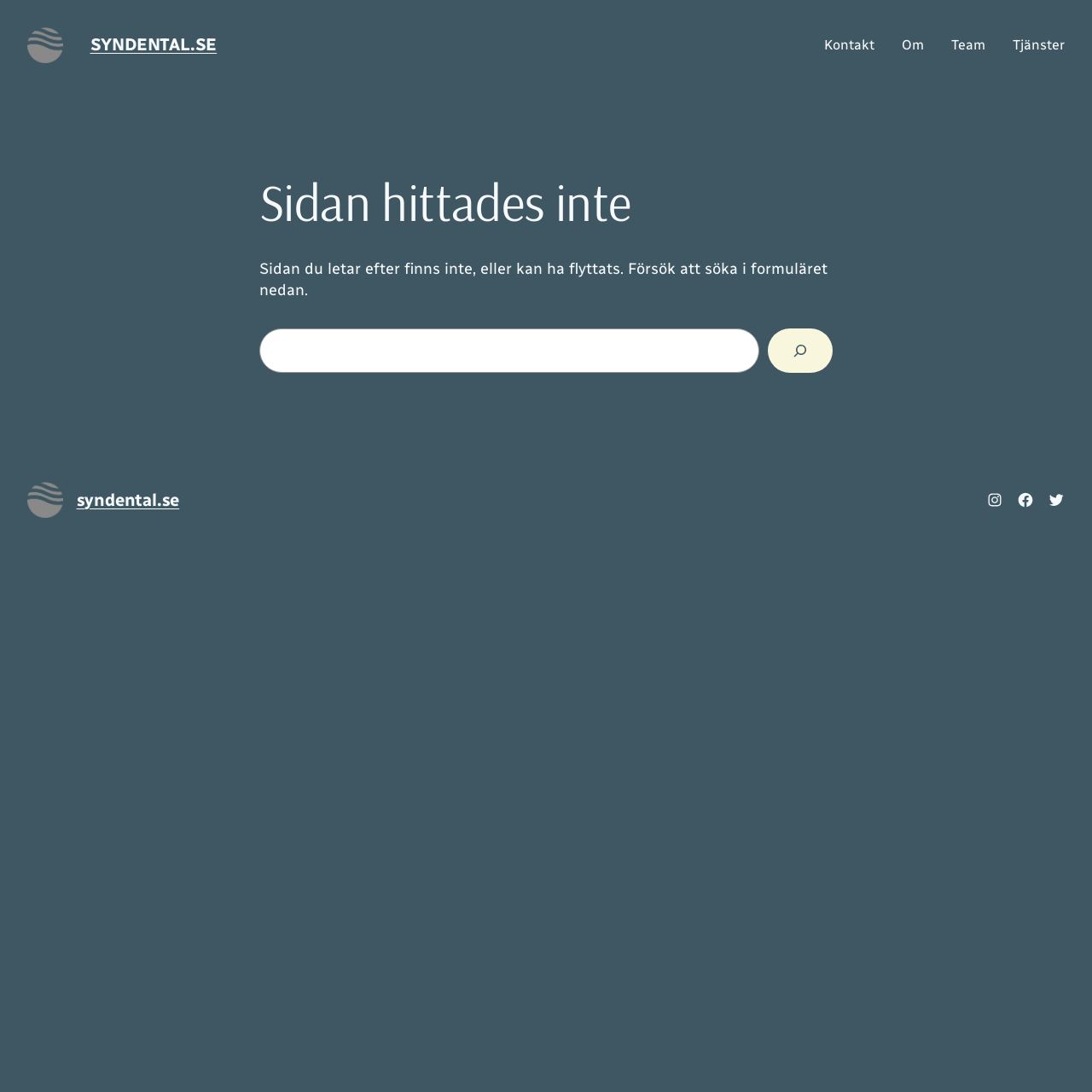How many social media links are present at the bottom of the webpage?
Could you answer the question with a detailed and thorough explanation?

At the bottom of the webpage, there are three social media links present, which are Instagram, Facebook, and Twitter. These links are located in the content info section of the webpage.